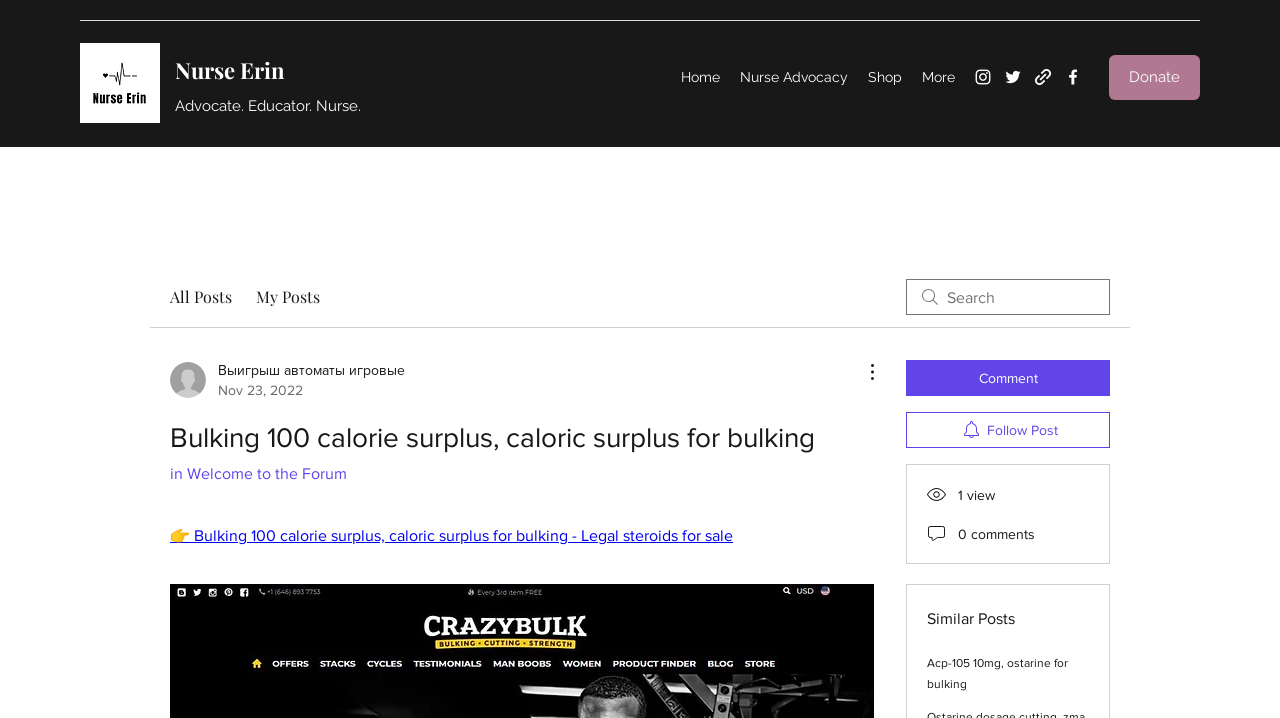What is the purpose of the 'Donate' button?
Based on the screenshot, respond with a single word or phrase.

To donate